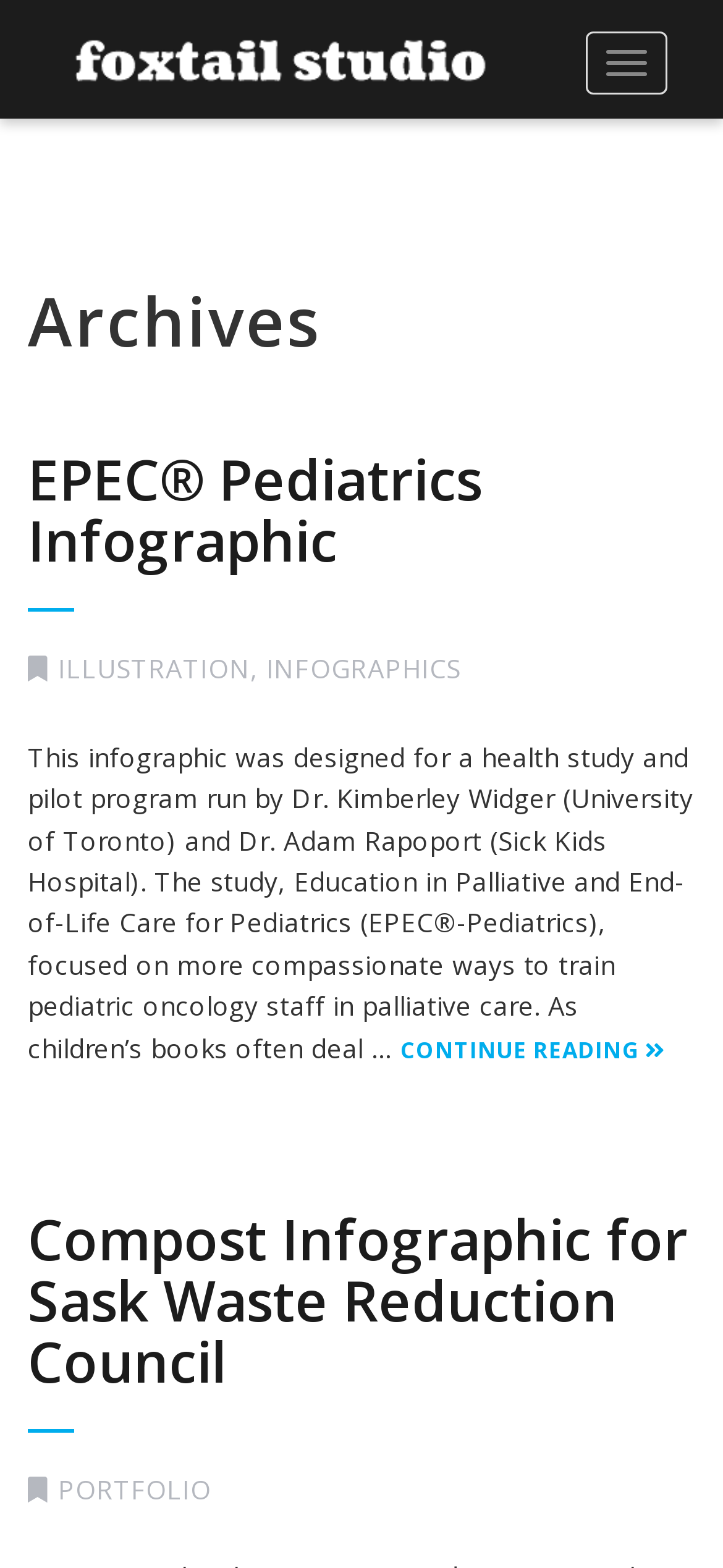Pinpoint the bounding box coordinates of the clickable area needed to execute the instruction: "read Favorite books of 2021". The coordinates should be specified as four float numbers between 0 and 1, i.e., [left, top, right, bottom].

None